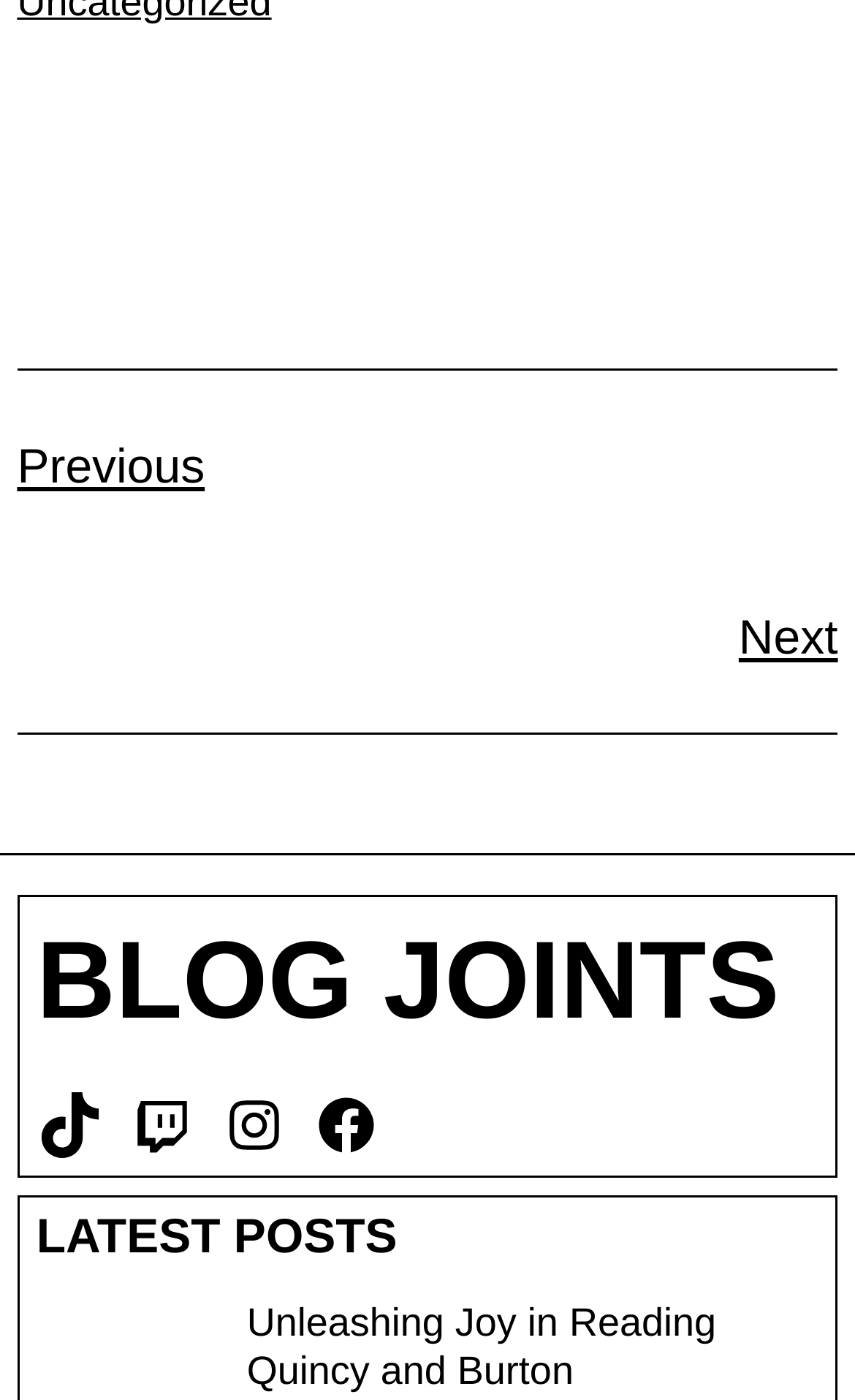Find and indicate the bounding box coordinates of the region you should select to follow the given instruction: "open TikTok".

[0.043, 0.78, 0.119, 0.827]